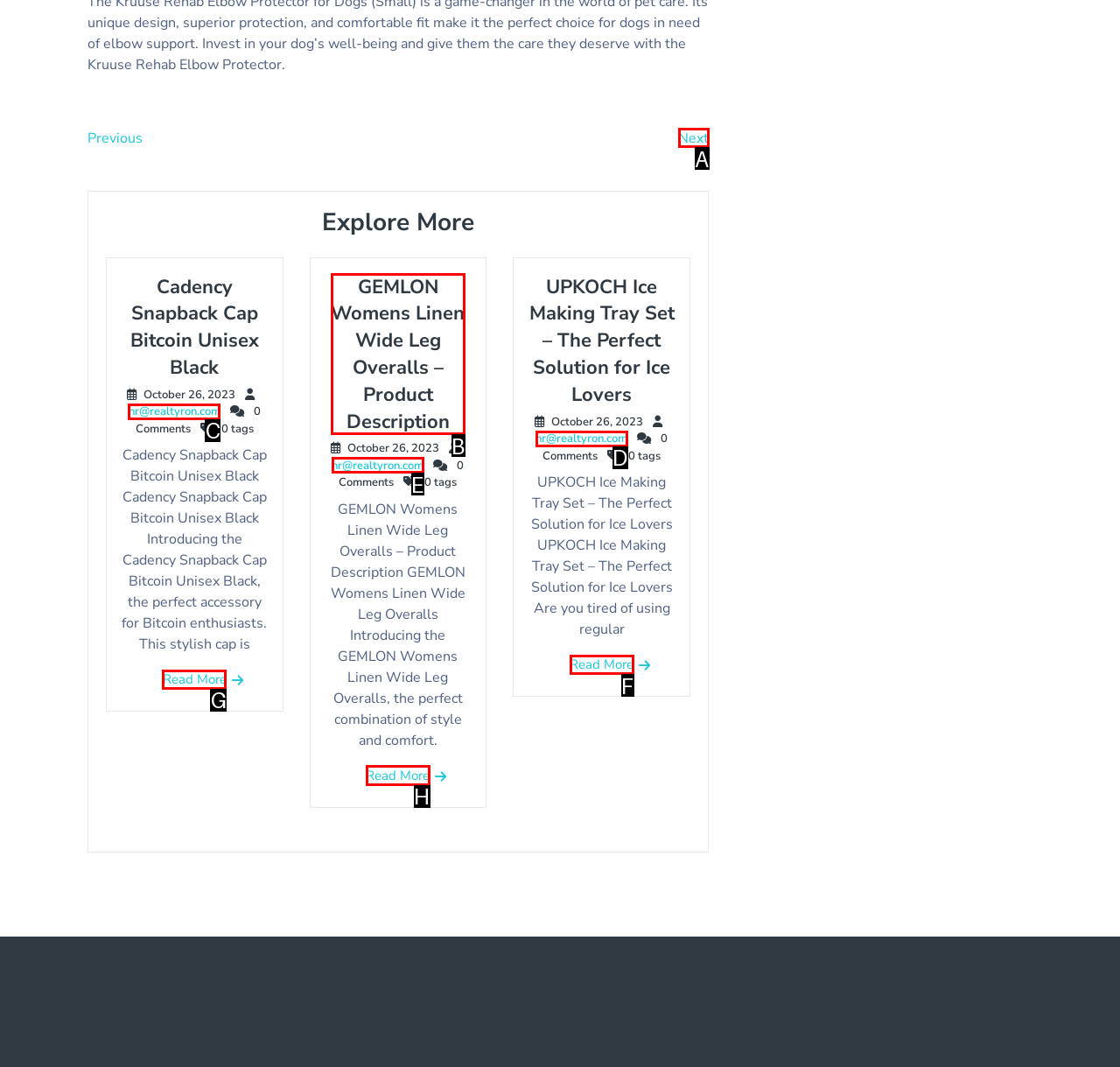From the given options, indicate the letter that corresponds to the action needed to complete this task: Read more about Cadency Snapback Cap Bitcoin Unisex Black. Respond with only the letter.

G